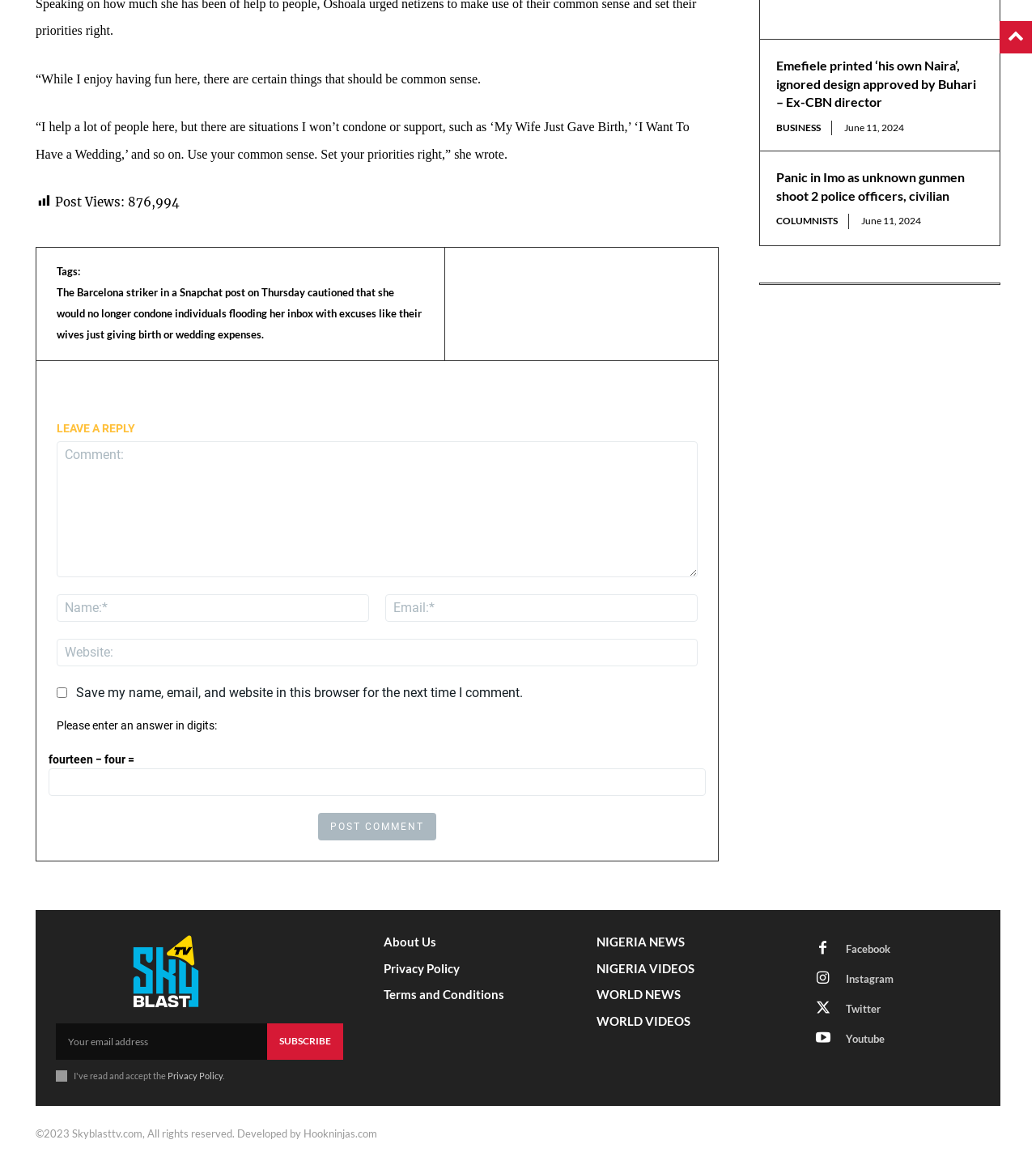Kindly determine the bounding box coordinates of the area that needs to be clicked to fulfill this instruction: "Leave a reply".

[0.055, 0.363, 0.674, 0.375]